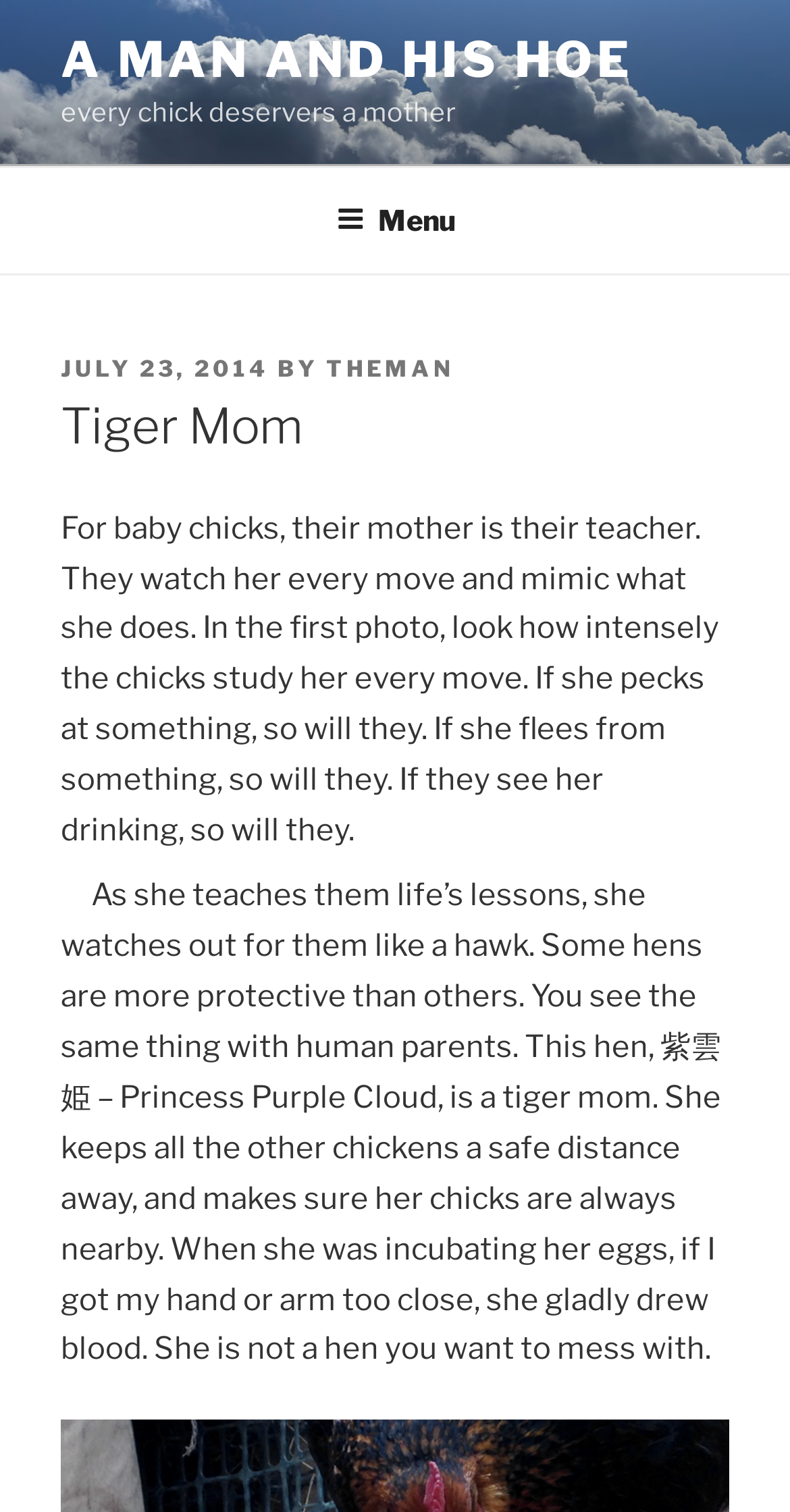How many links are in the top menu?
Give a one-word or short-phrase answer derived from the screenshot.

1